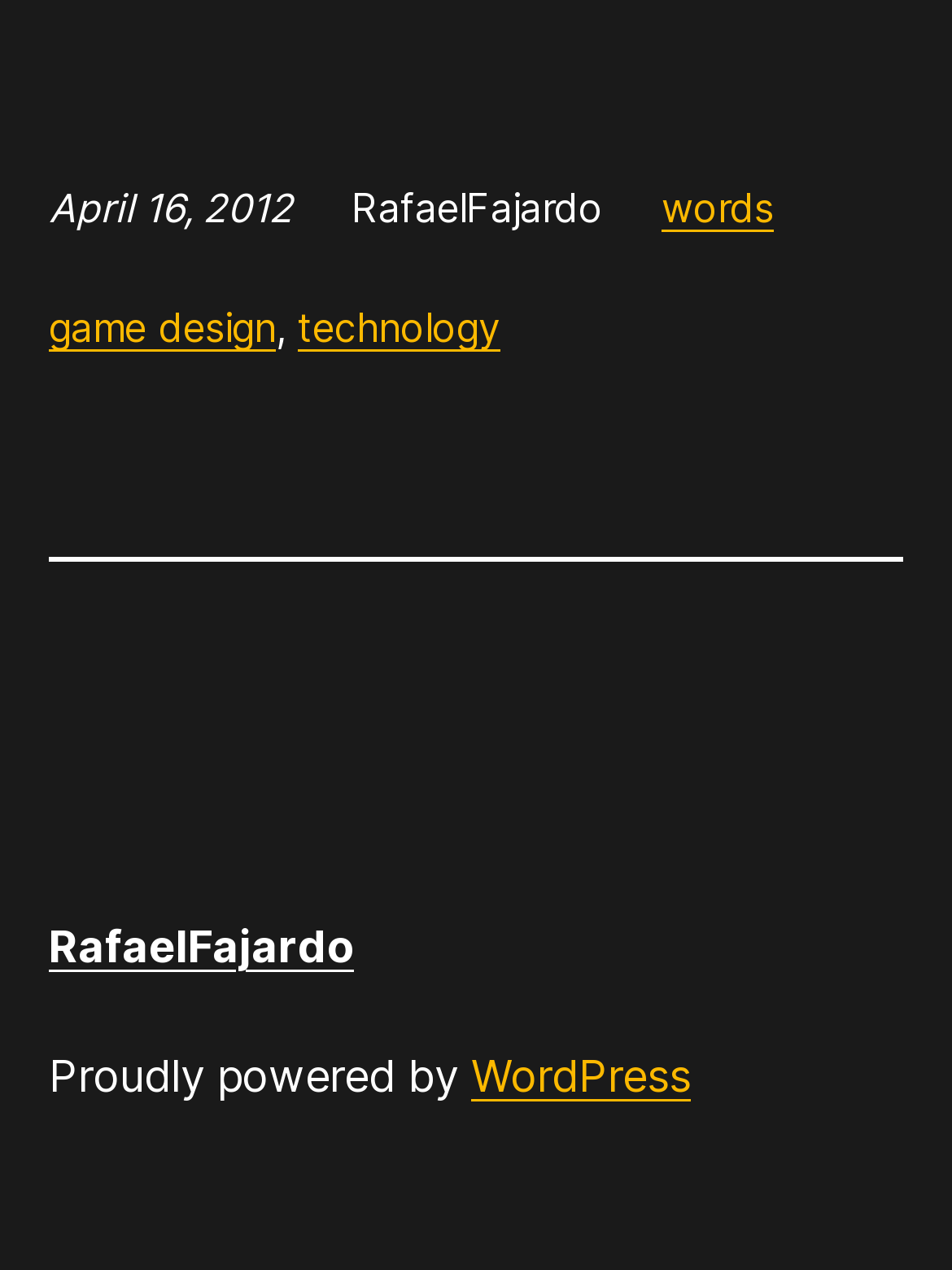Using the element description game design, predict the bounding box coordinates for the UI element. Provide the coordinates in (top-left x, top-left y, bottom-right x, bottom-right y) format with values ranging from 0 to 1.

[0.051, 0.239, 0.29, 0.278]